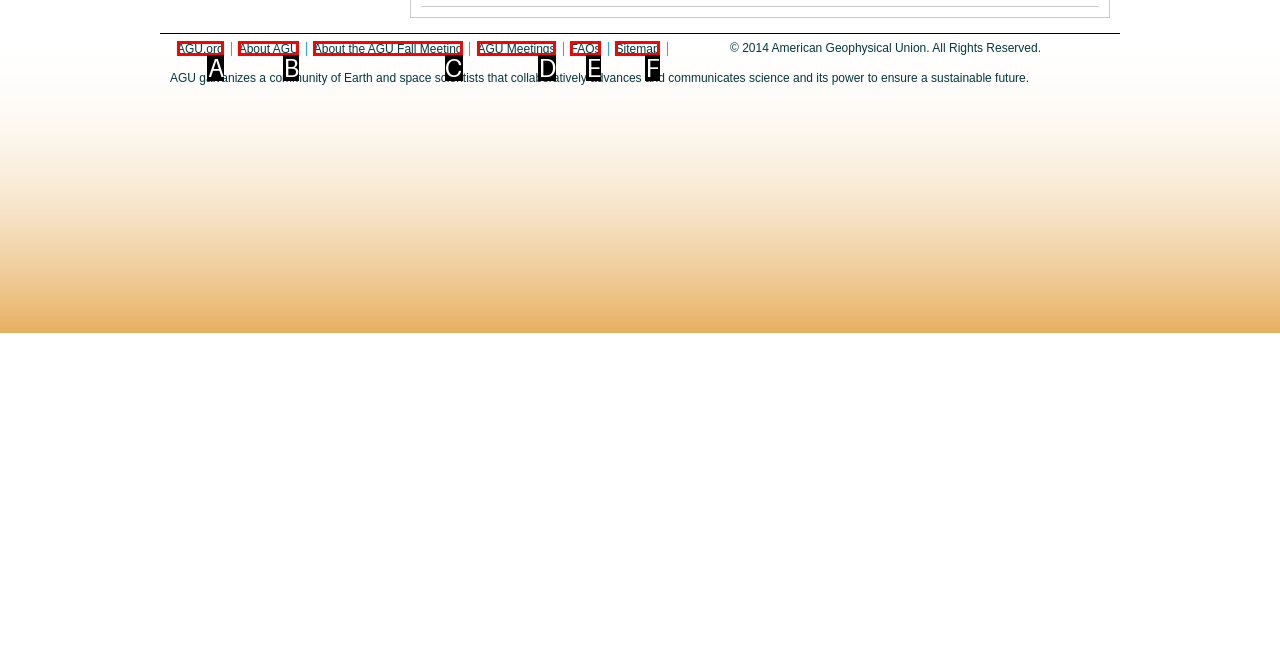Determine which HTML element best fits the description: About AGU
Answer directly with the letter of the matching option from the available choices.

B